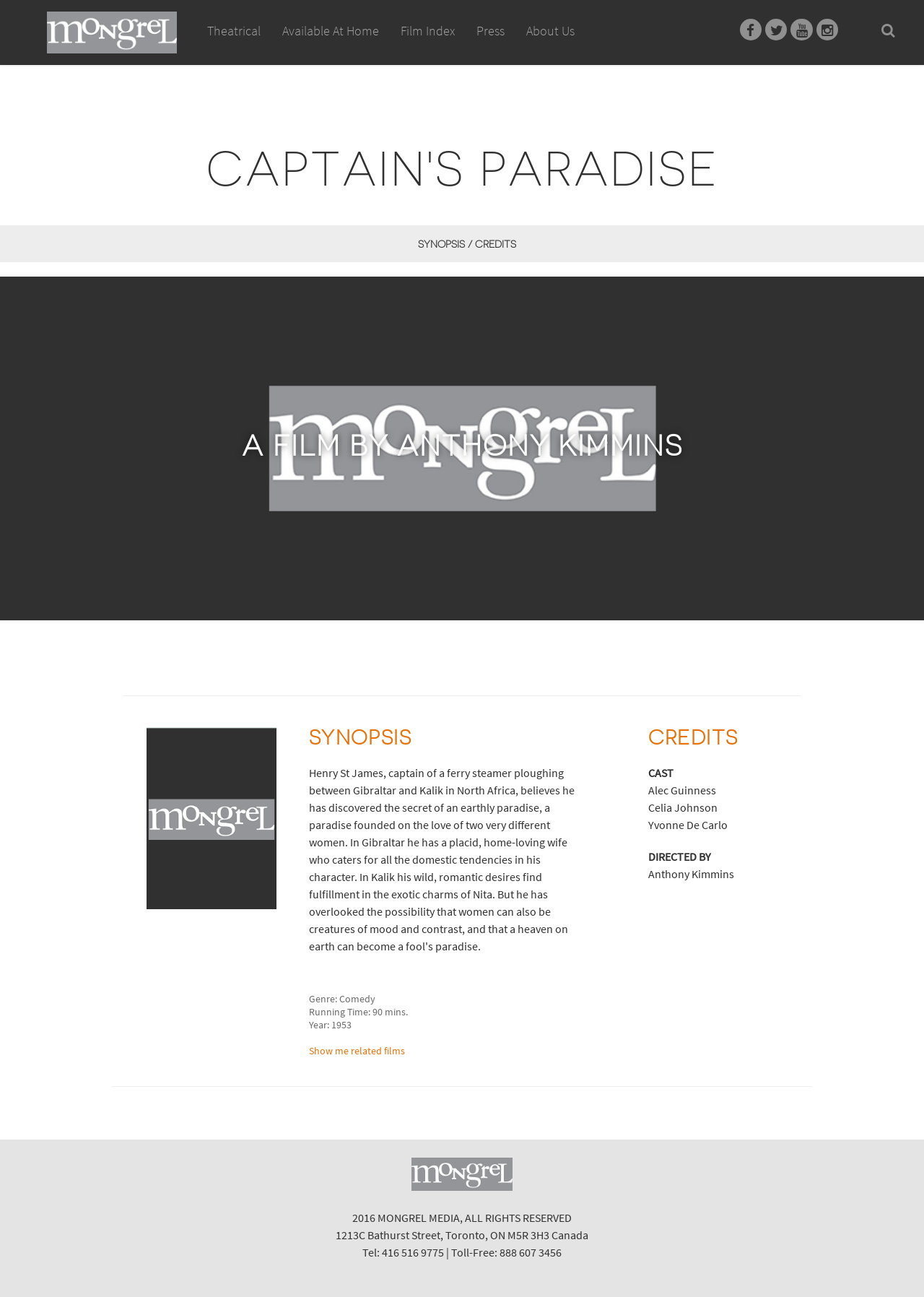What is the title of the film?
Answer the question with a single word or phrase, referring to the image.

Captain's Paradise